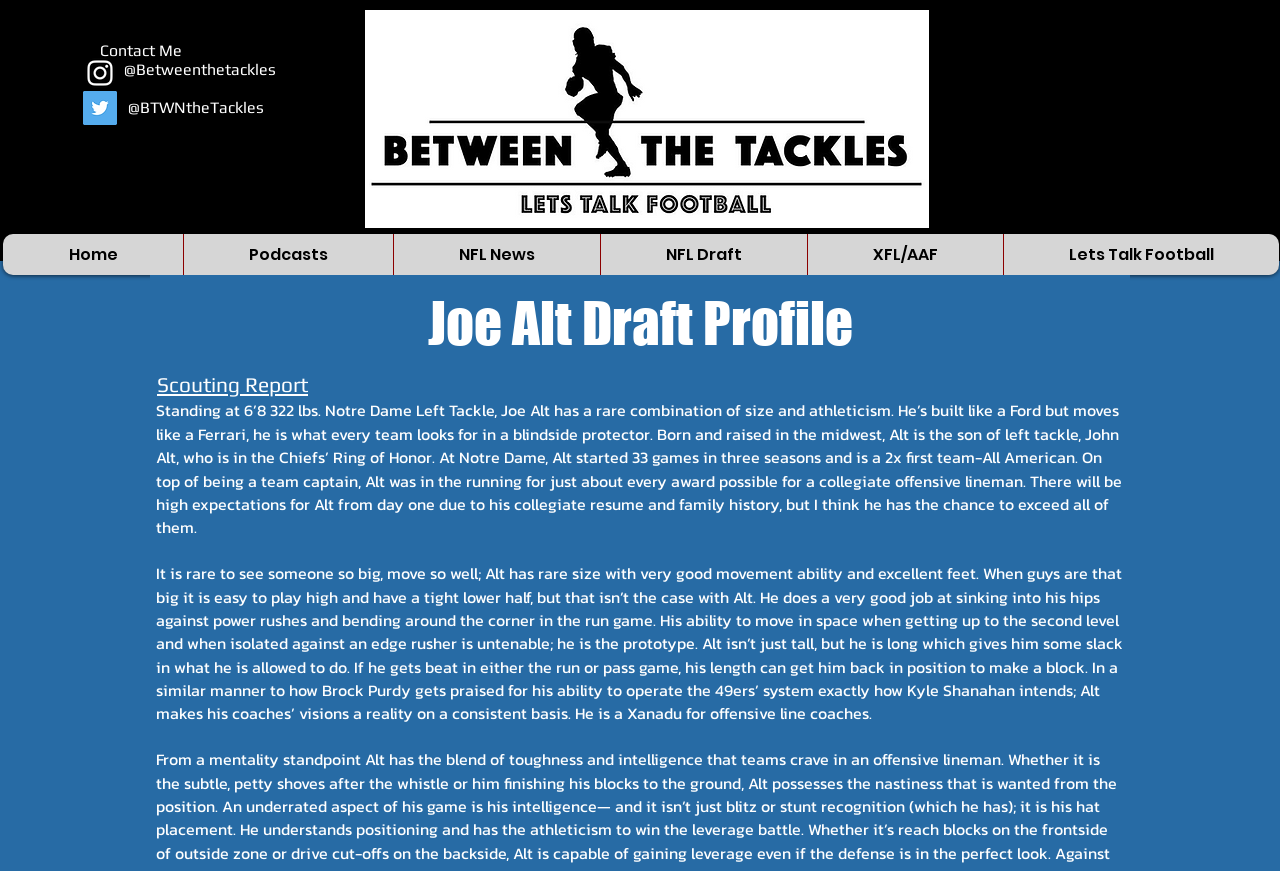Provide a brief response in the form of a single word or phrase:
What is the name of Joe Alt's father?

John Alt